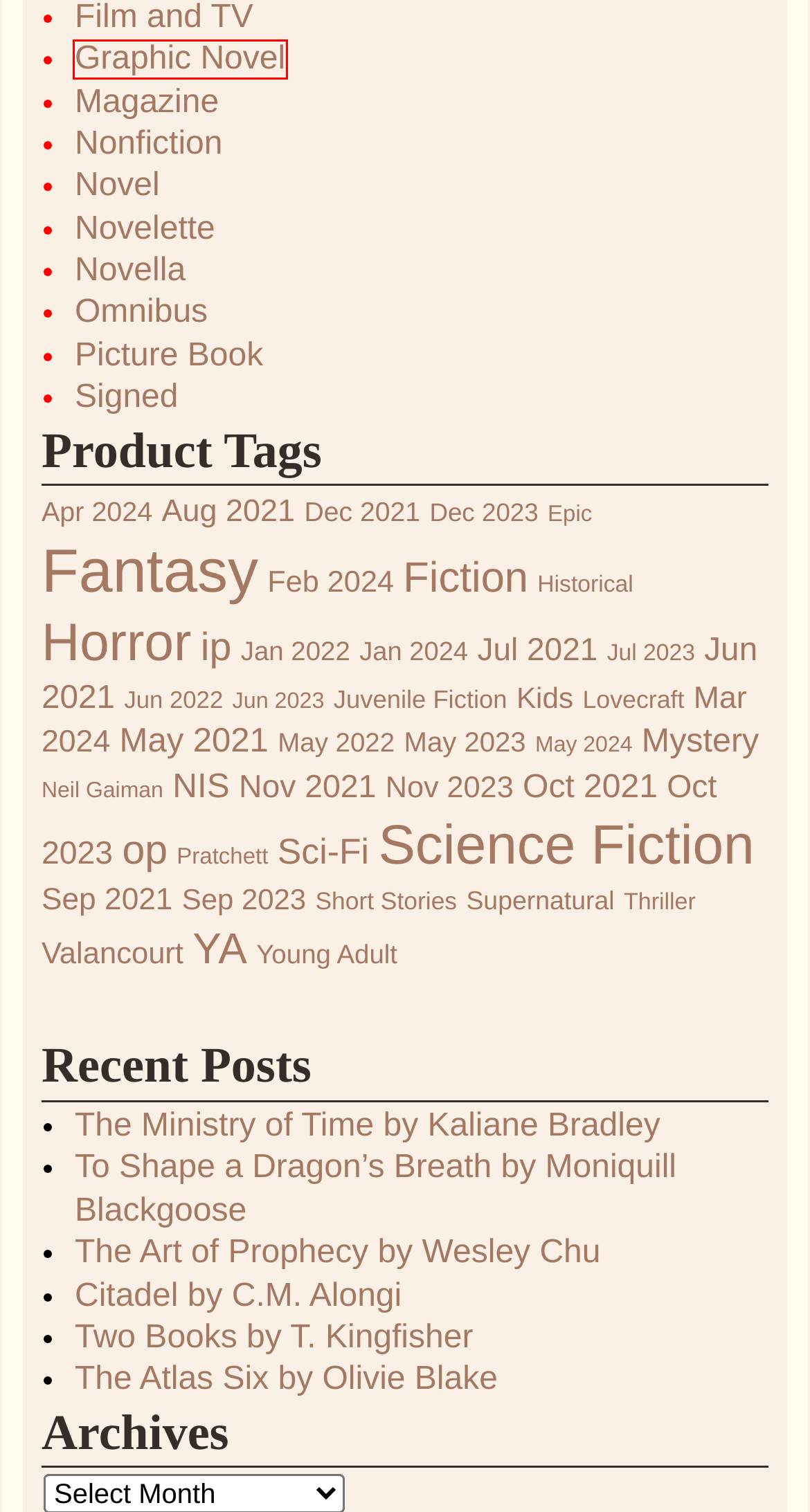Please examine the screenshot provided, which contains a red bounding box around a UI element. Select the webpage description that most accurately describes the new page displayed after clicking the highlighted element. Here are the candidates:
A. Oct 2021 Archives - DreamHaven
B. Jan 2022 Archives - DreamHaven
C. Jul 2021 Archives - DreamHaven
D. Graphic Novel Archives - DreamHaven
E. Valancourt Archives - DreamHaven
F. Mystery Archives - DreamHaven
G. Dec 2021 Archives - DreamHaven
H. Picture Book Archives - DreamHaven

D